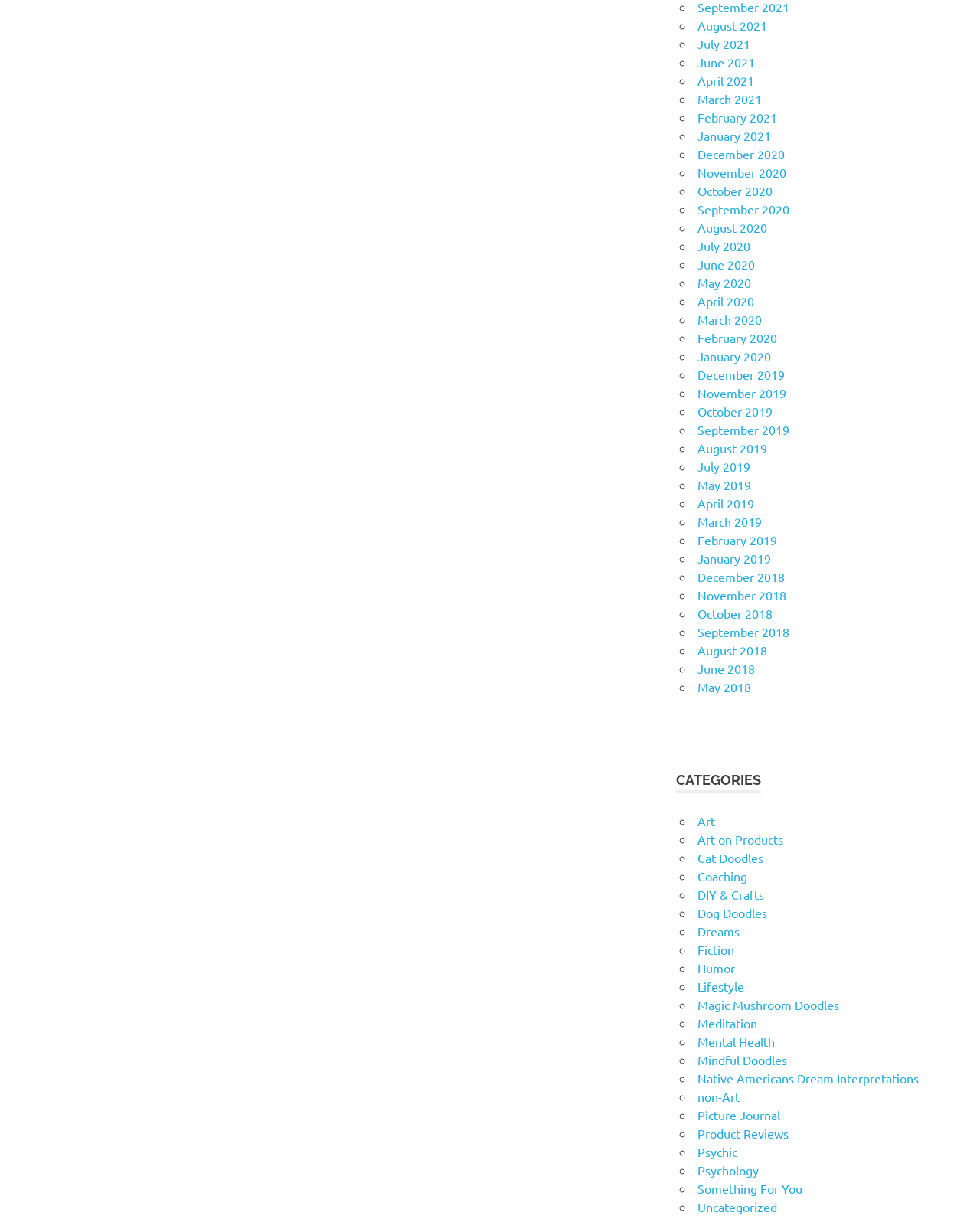Please identify the coordinates of the bounding box for the clickable region that will accomplish this instruction: "Check out September 2018".

[0.712, 0.507, 0.805, 0.519]